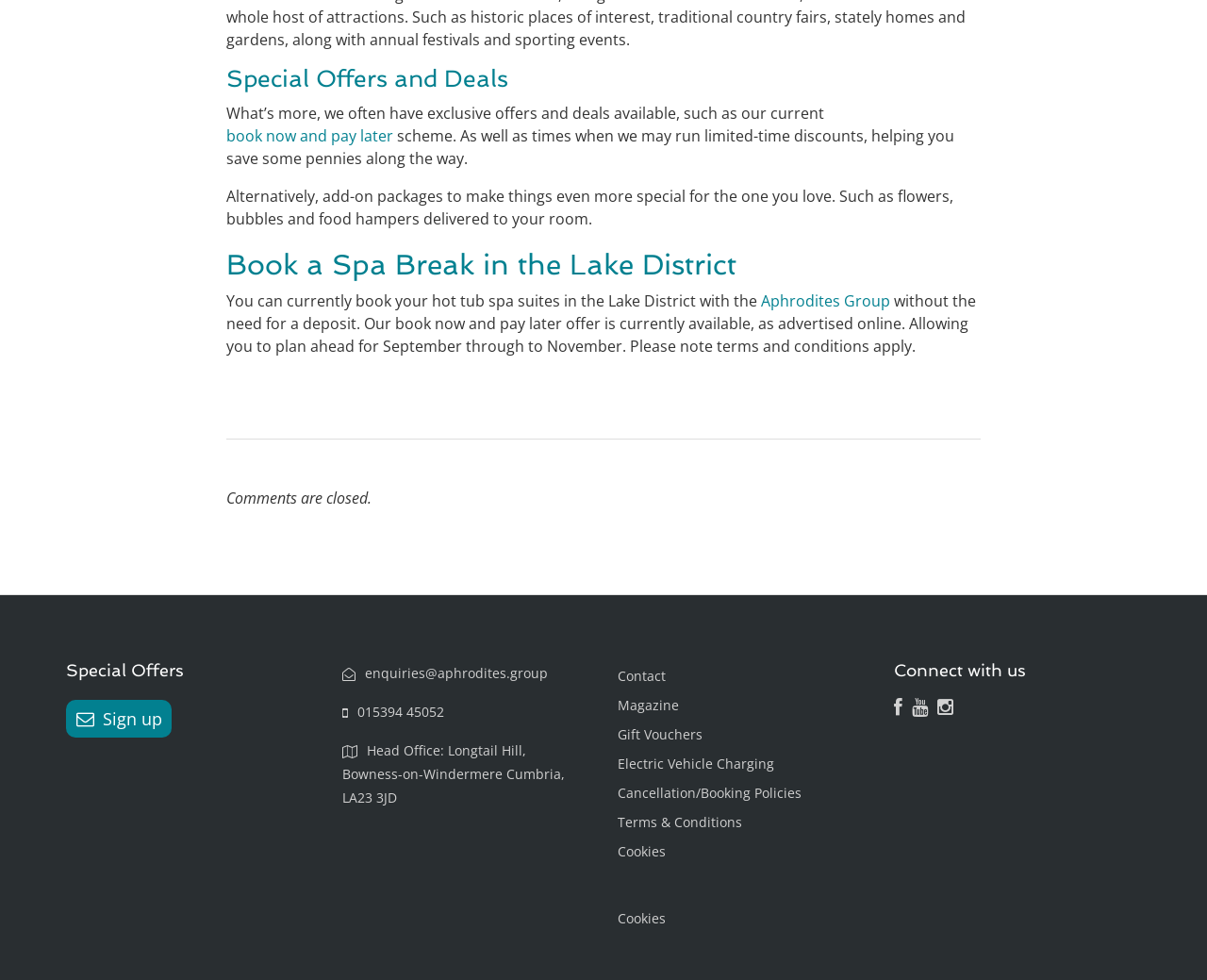Using the element description: "title="1200x200 Vitus Audio SIA-030 (20220424)"", determine the bounding box coordinates. The coordinates should be in the format [left, top, right, bottom], with values between 0 and 1.

None